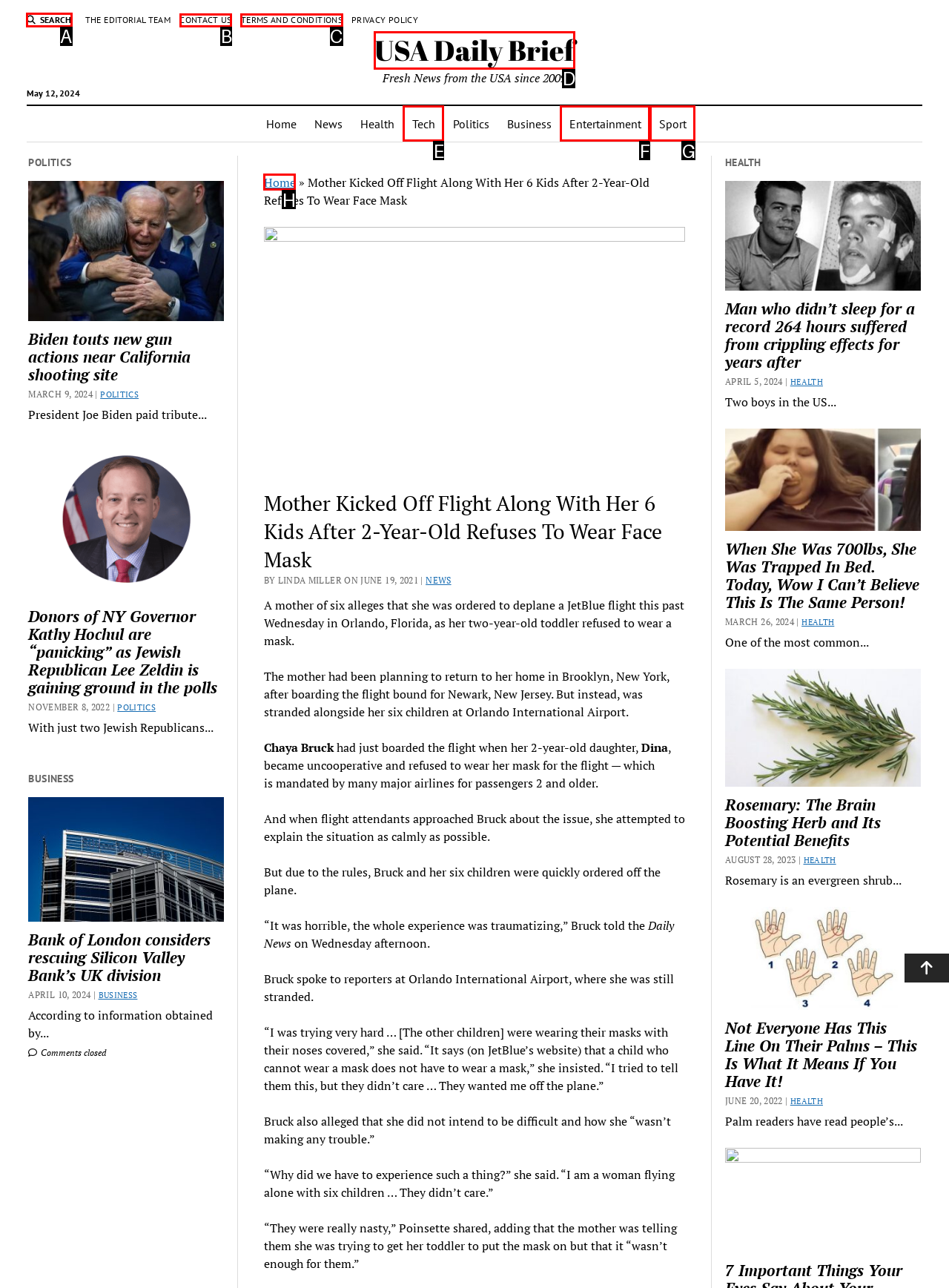Select the option I need to click to accomplish this task: Search for something
Provide the letter of the selected choice from the given options.

A